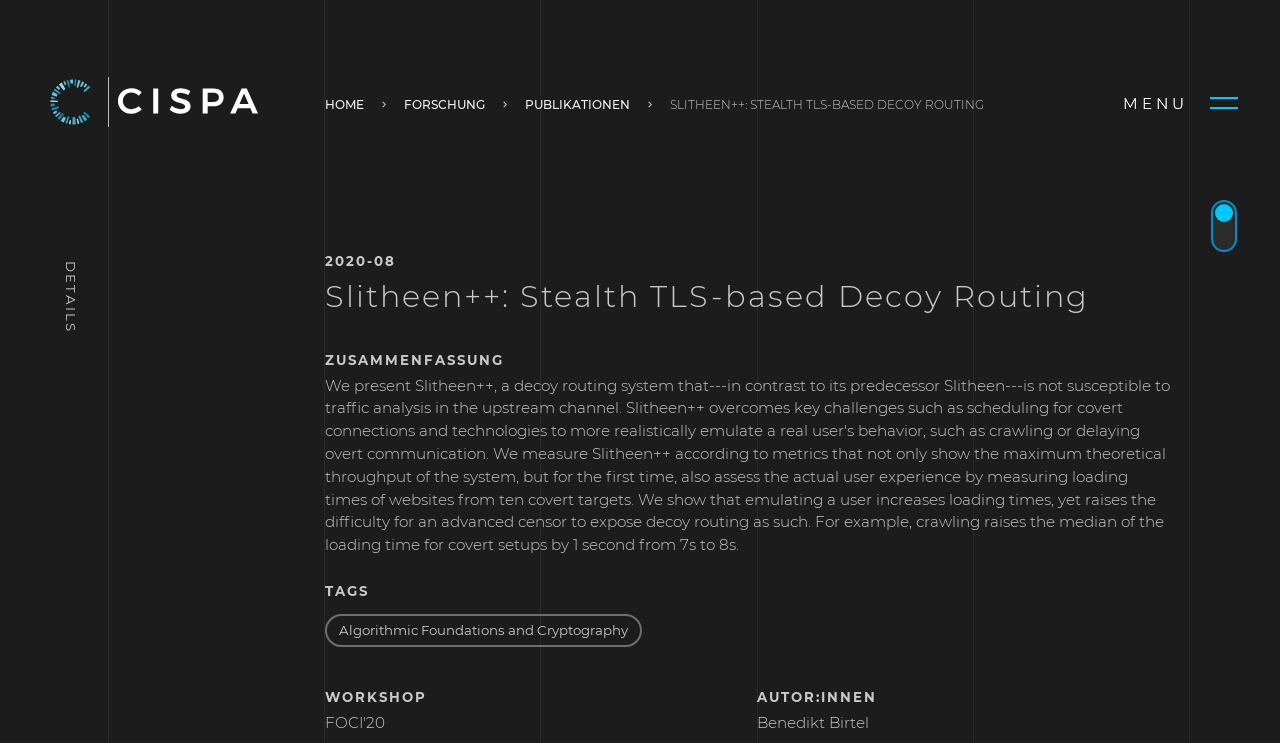Please provide a comprehensive answer to the question based on the screenshot: What is the organization behind the logo?

I found a logo with the text 'Dark Logo of Helmholtz Center for Information Security (CISPA)' at the top left corner of the webpage, which indicates the organization behind the logo is Helmholtz Center for Information Security (CISPA).